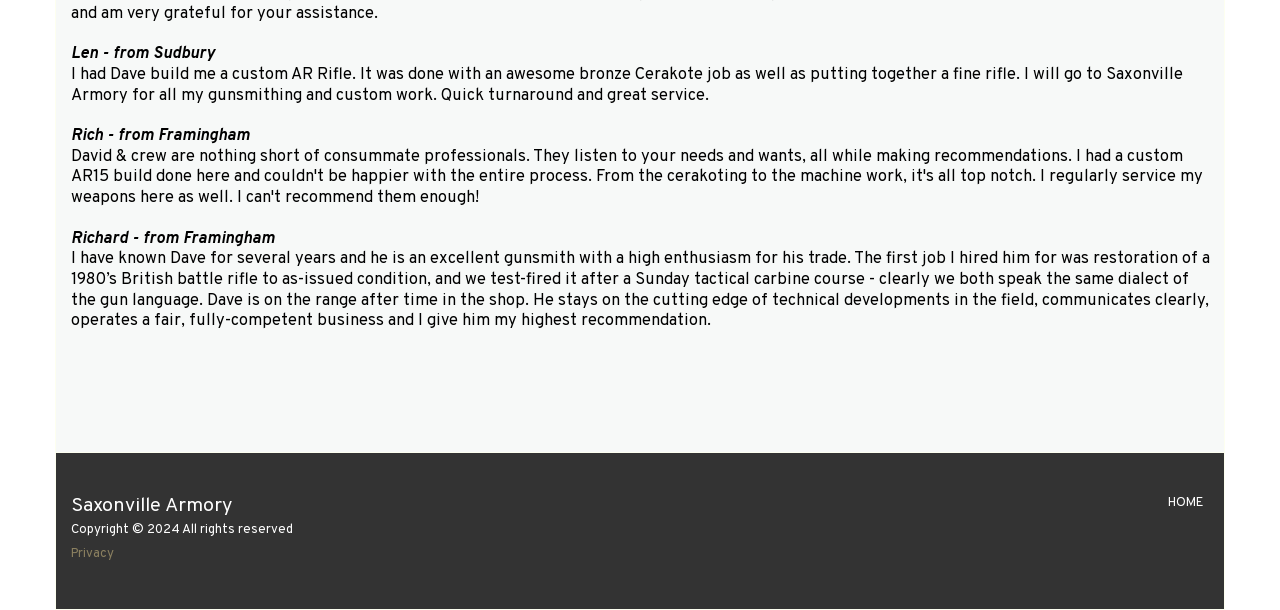From the screenshot, find the bounding box of the UI element matching this description: "Home". Supply the bounding box coordinates in the form [left, top, right, bottom], each a float between 0 and 1.

[0.912, 0.808, 0.94, 0.841]